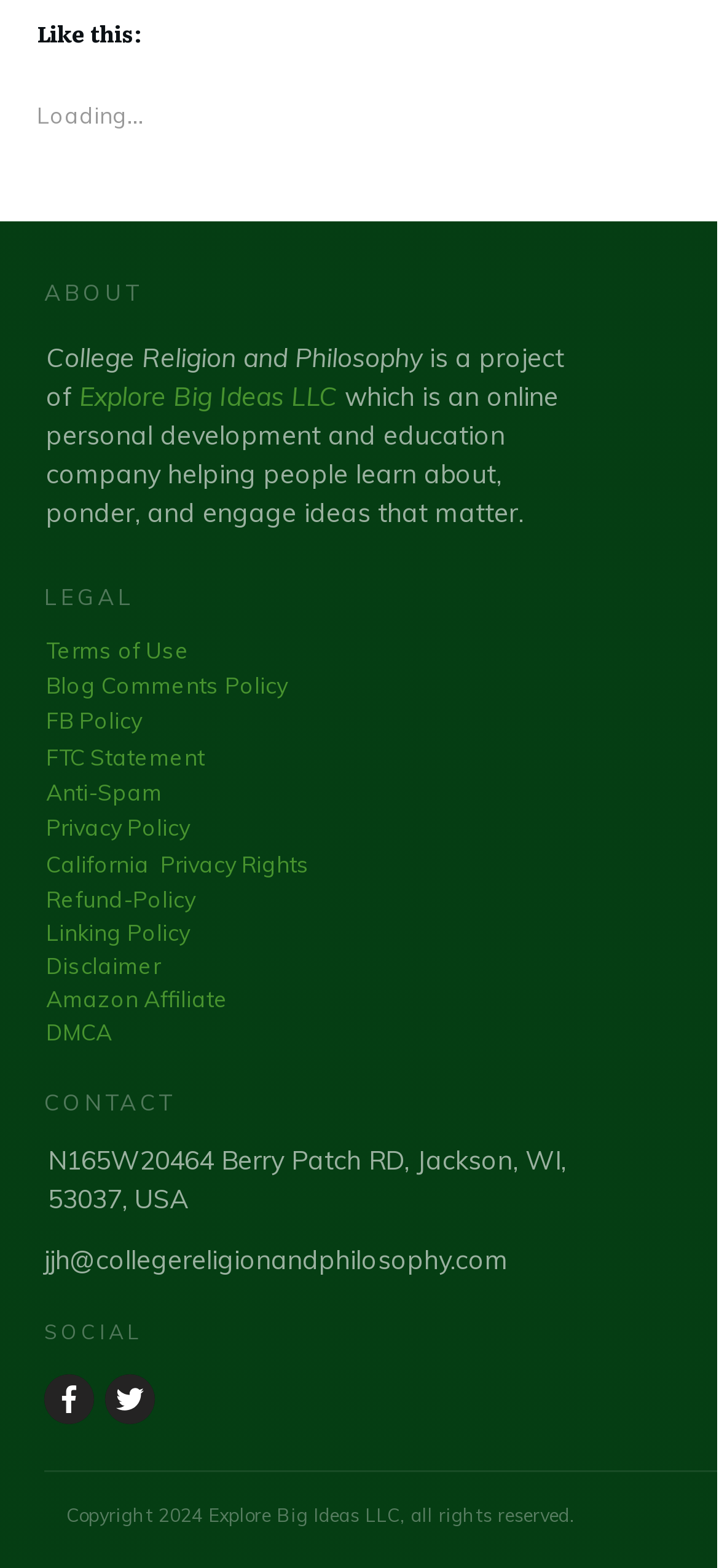Locate the bounding box coordinates of the element to click to perform the following action: 'Visit Explore Big Ideas LLC'. The coordinates should be given as four float values between 0 and 1, in the form of [left, top, right, bottom].

[0.11, 0.242, 0.469, 0.264]